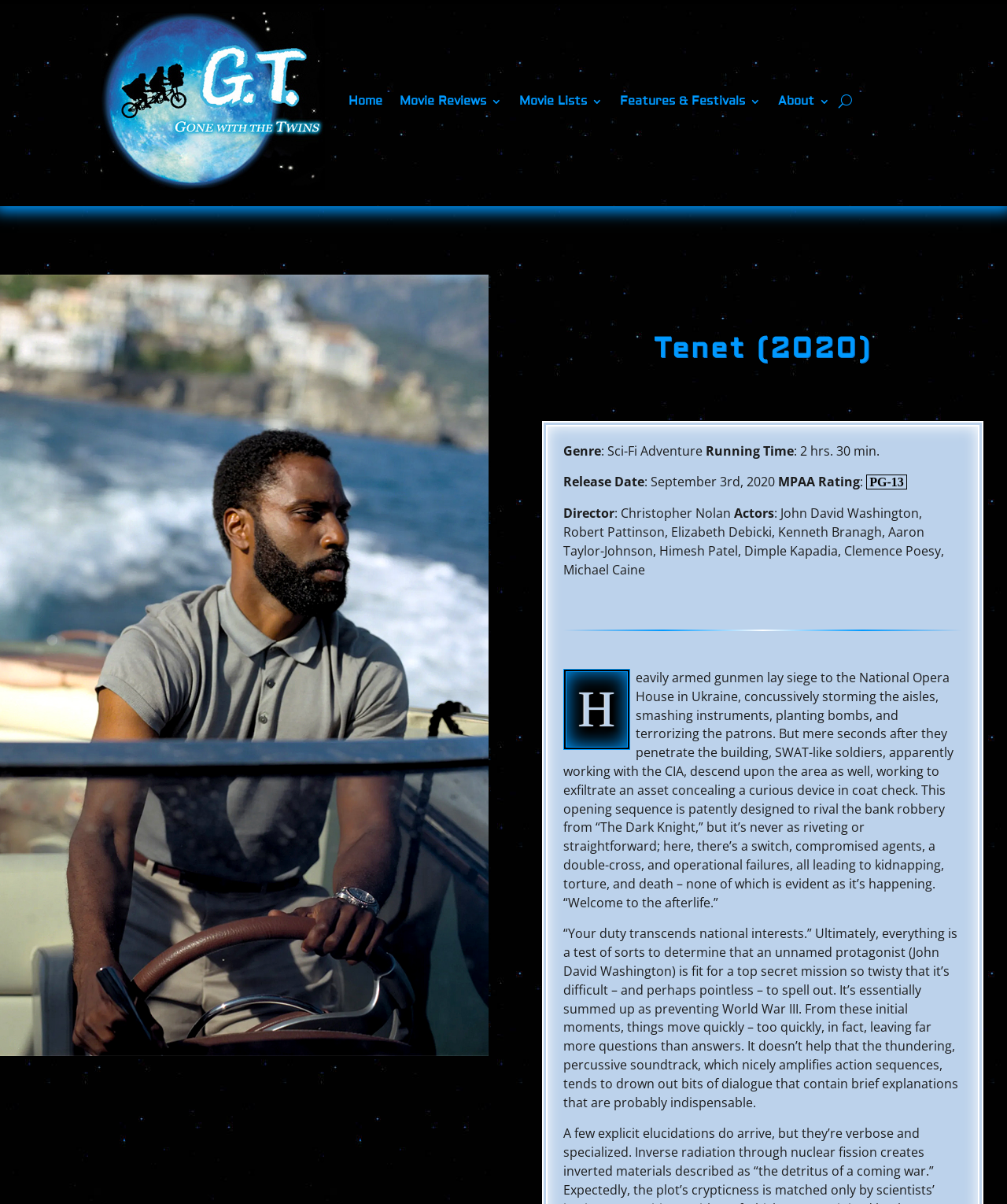Given the element description John David Washington, predict the bounding box coordinates for the UI element in the webpage screenshot. The format should be (top-left x, top-left y, bottom-right x, bottom-right y), and the values should be between 0 and 1.

[0.085, 0.926, 0.473, 0.953]